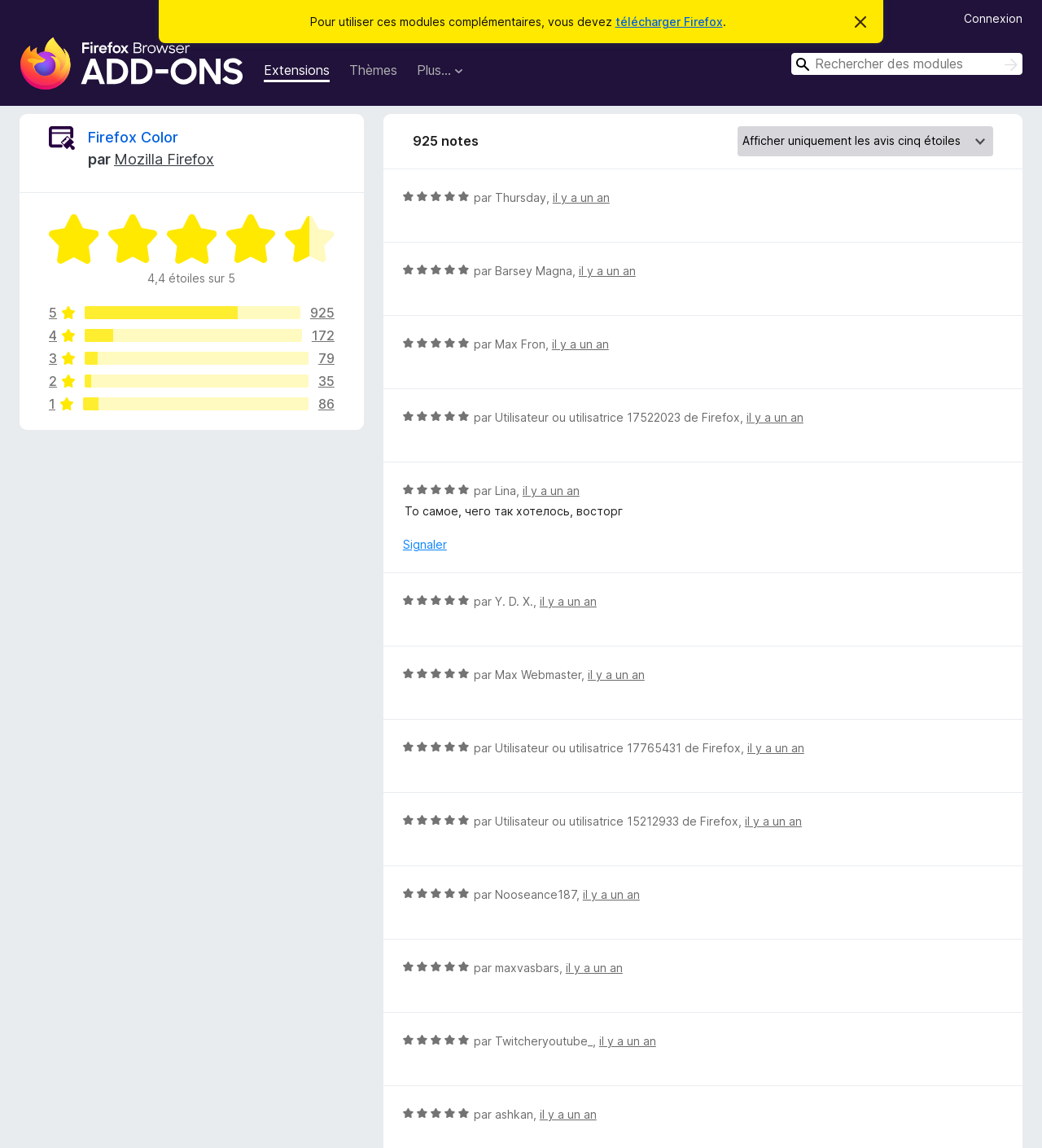Please specify the bounding box coordinates of the clickable section necessary to execute the following command: "search for extensions".

[0.253, 0.053, 0.316, 0.073]